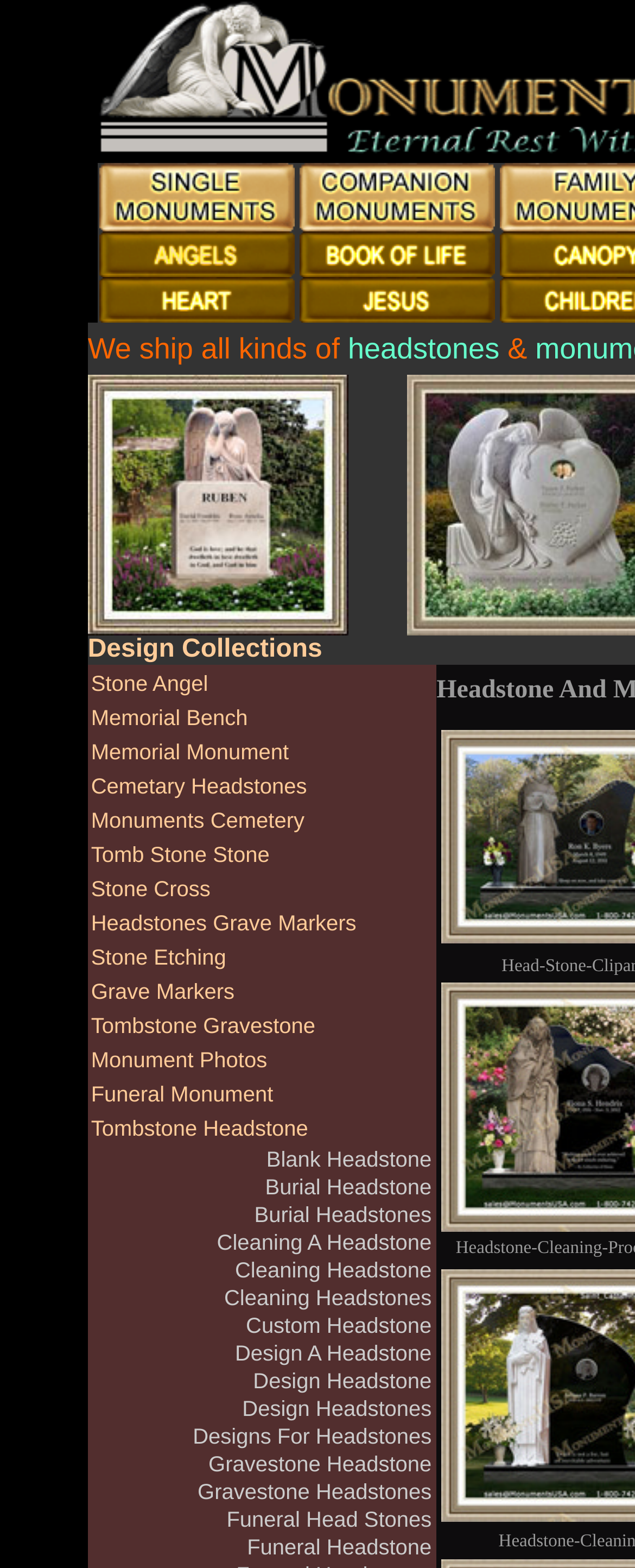Locate the bounding box of the UI element based on this description: "Cleaning A Headstone". Provide four float numbers between 0 and 1 as [left, top, right, bottom].

[0.342, 0.785, 0.68, 0.8]